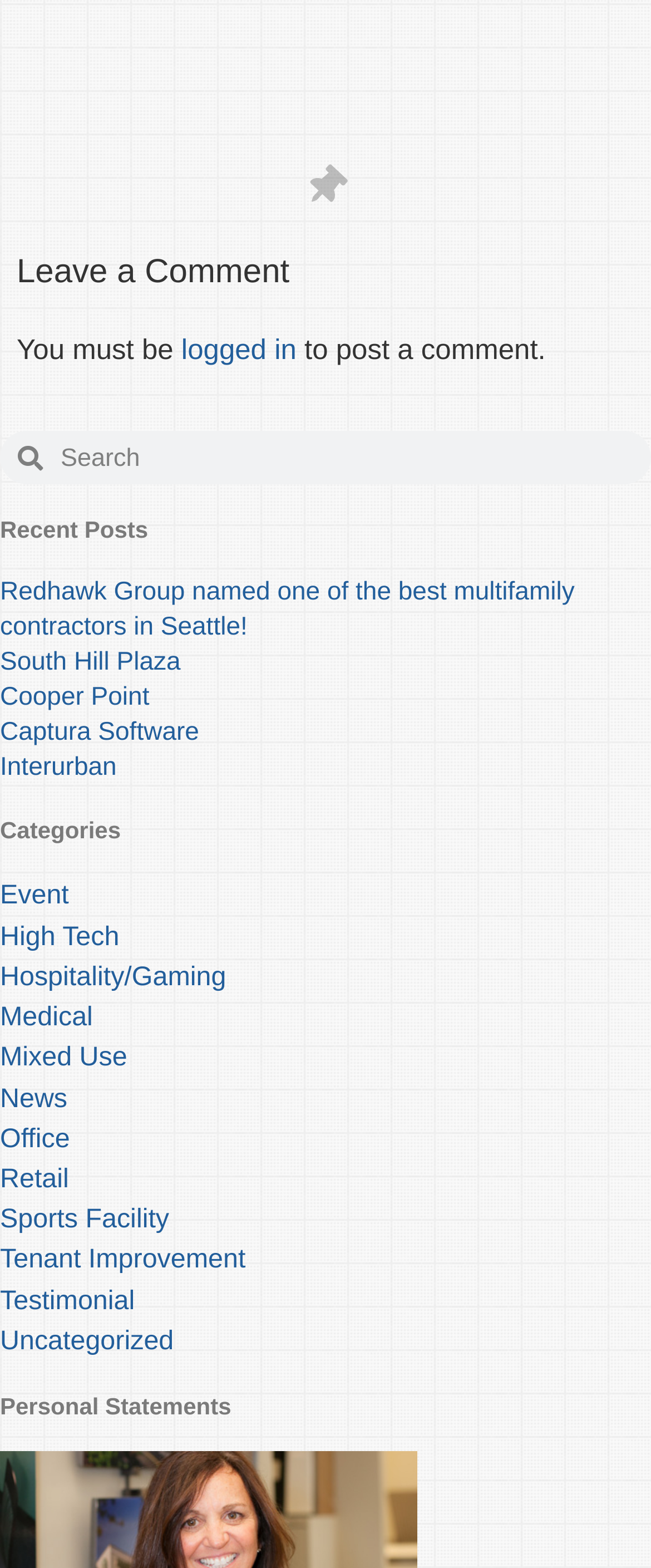Please find the bounding box coordinates of the clickable region needed to complete the following instruction: "read recent post 'Redhawk Group named one of the best multifamily contractors in Seattle!'". The bounding box coordinates must consist of four float numbers between 0 and 1, i.e., [left, top, right, bottom].

[0.0, 0.369, 0.883, 0.409]